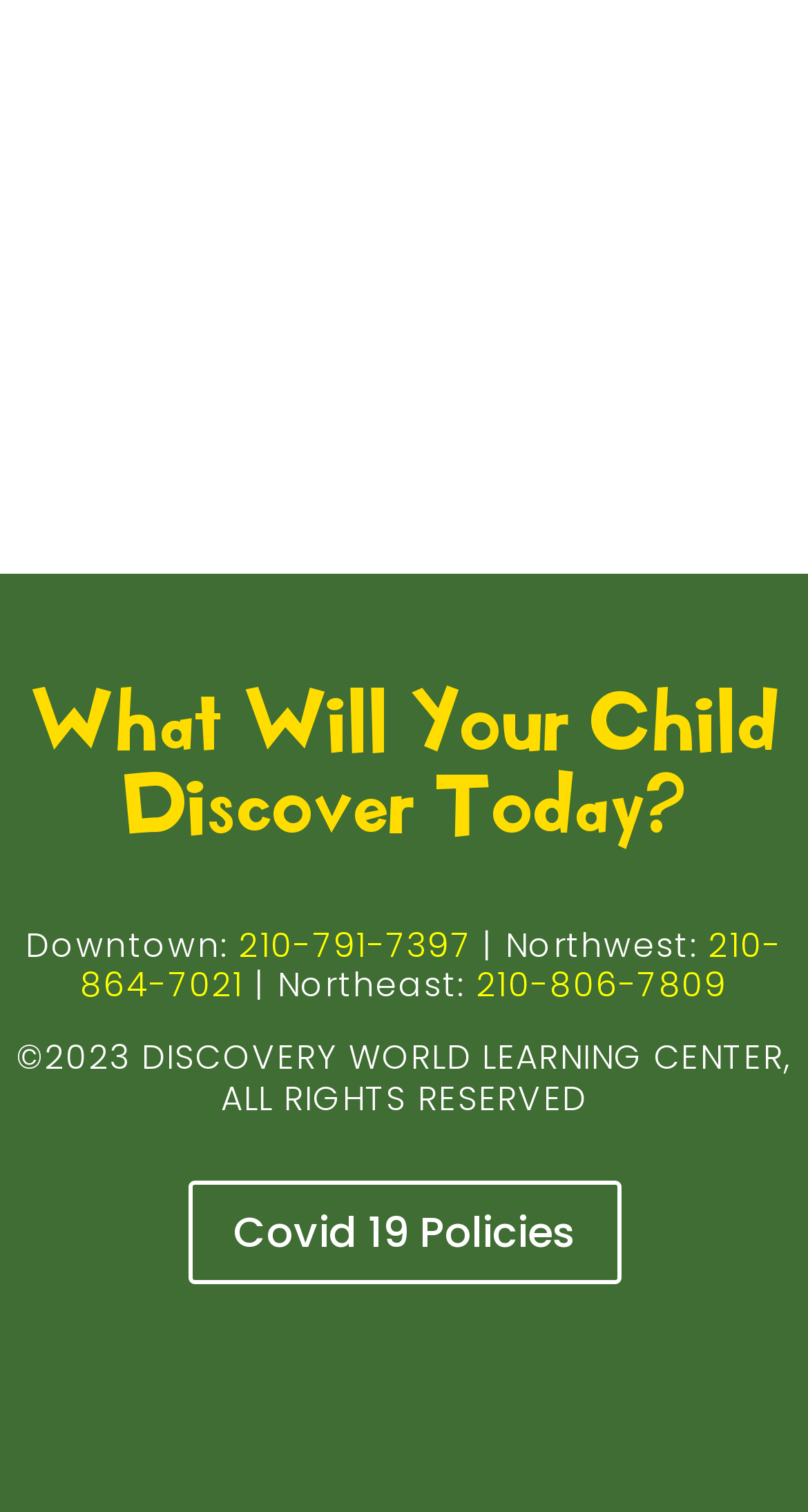From the image, can you give a detailed response to the question below:
How many social media links are present at the bottom of the webpage?

I counted the number of social media links present at the bottom of the webpage by looking at the section that contains the social media icons. I found two social media links, which are represented by images.